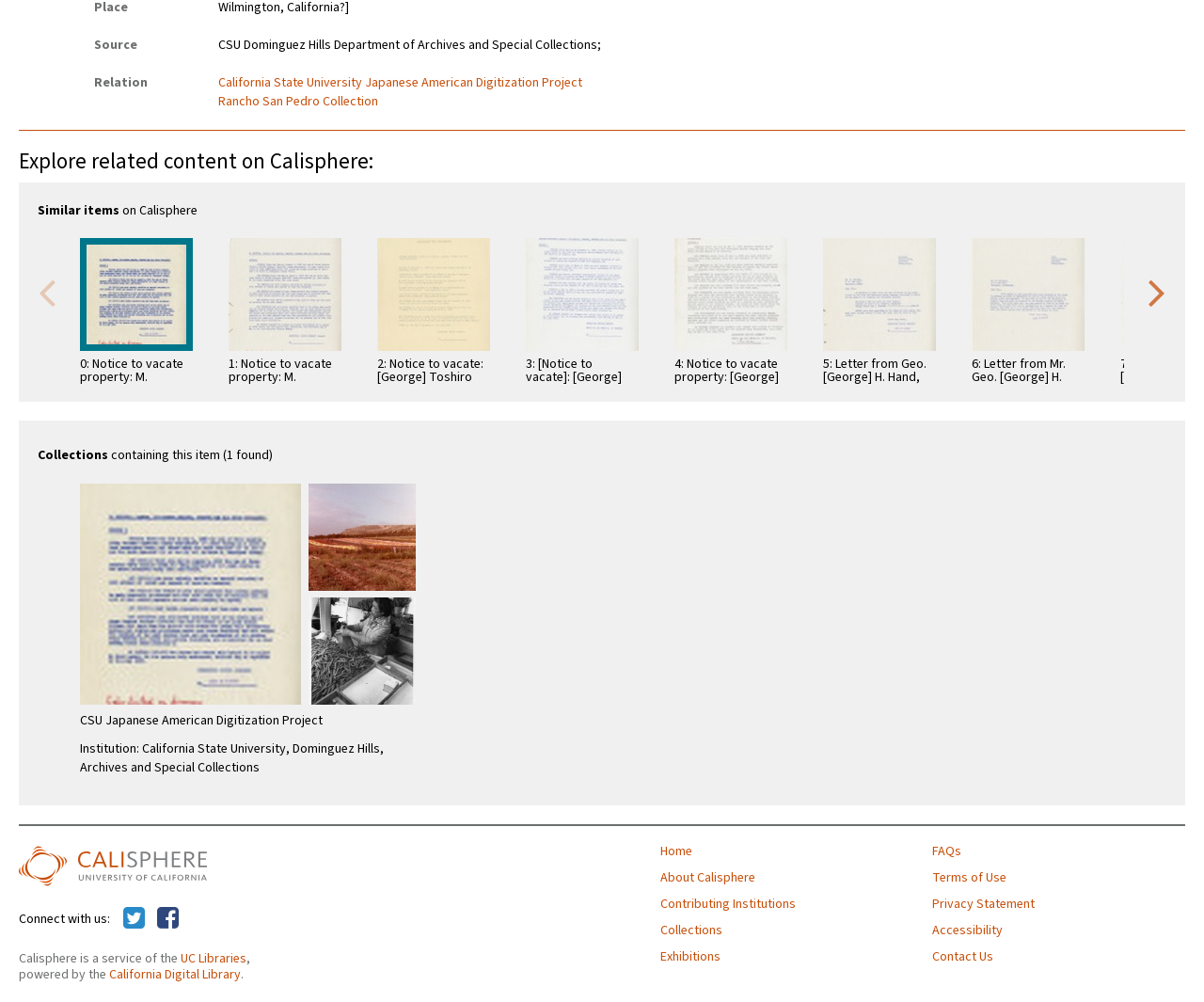Identify the bounding box coordinates for the region of the element that should be clicked to carry out the instruction: "Click on the 'Previous' button". The bounding box coordinates should be four float numbers between 0 and 1, i.e., [left, top, right, bottom].

[0.031, 0.268, 0.047, 0.315]